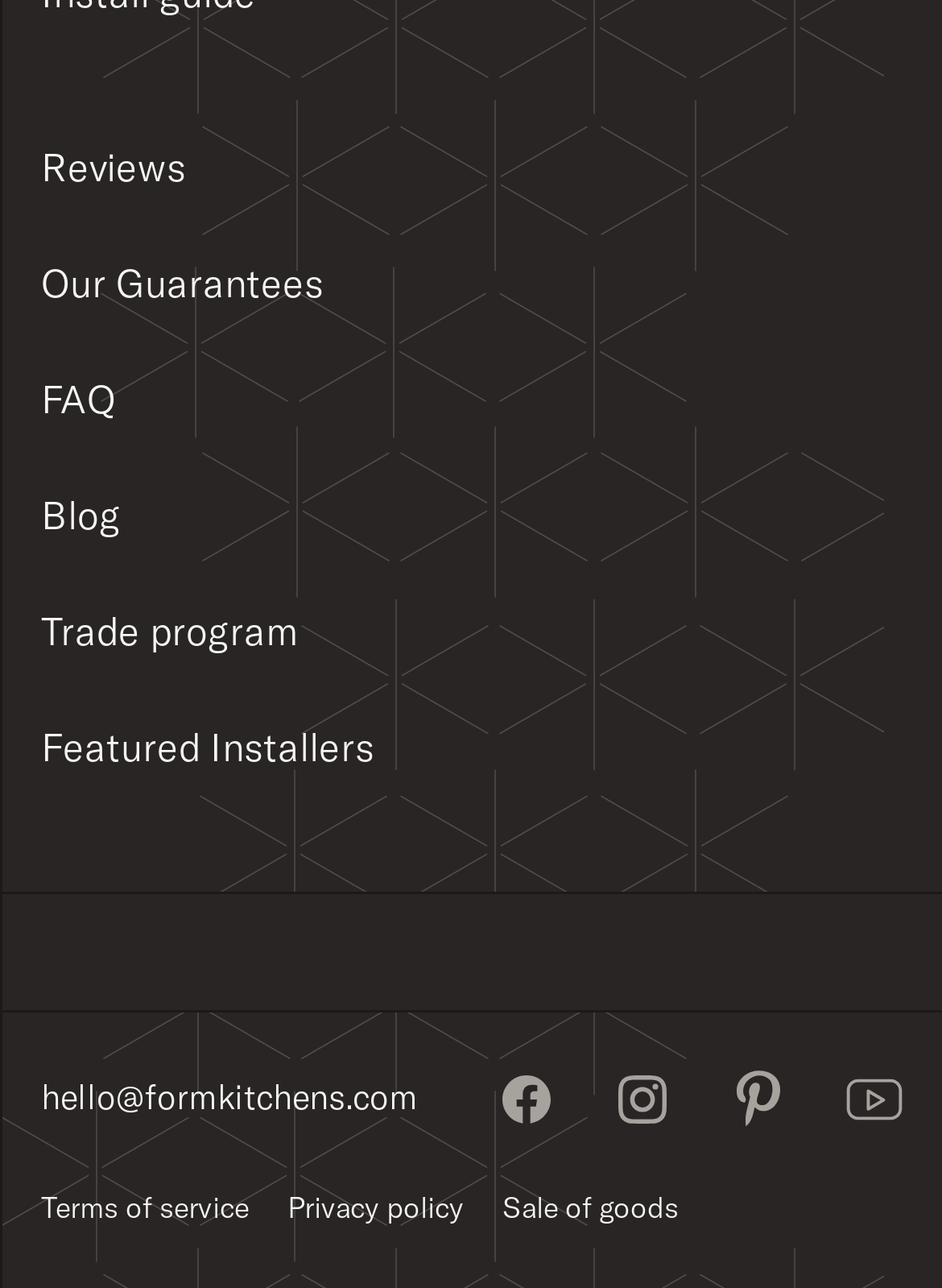Please locate the bounding box coordinates of the element that needs to be clicked to achieve the following instruction: "View Kyambogo University Graduation List 2024-2025". The coordinates should be four float numbers between 0 and 1, i.e., [left, top, right, bottom].

None